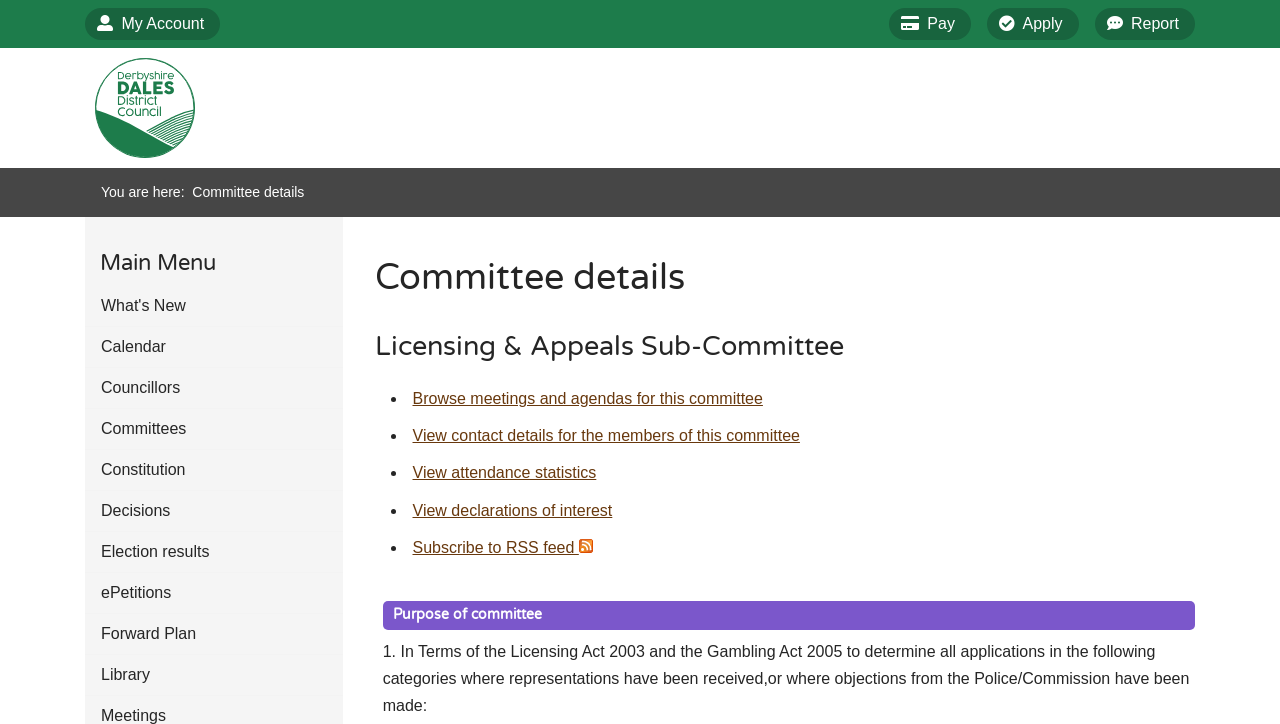Please provide a comprehensive answer to the question below using the information from the image: What is the name of the district council?

I found the answer by looking at the link with the text 'Derbyshire Dales District Council' which is located at the top of the webpage, below the navigation menu.